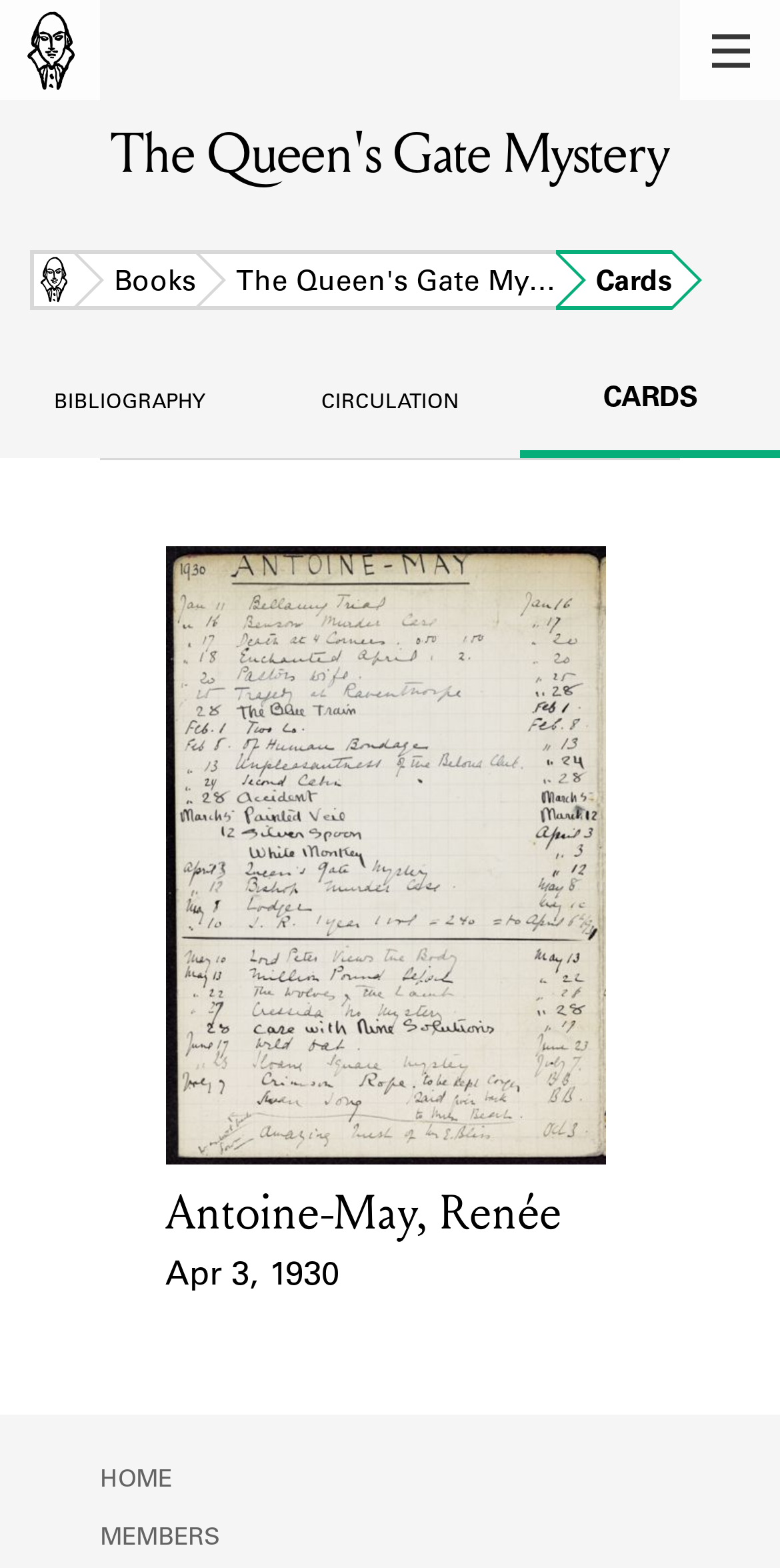Please provide the bounding box coordinate of the region that matches the element description: alt="Open main menu". Coordinates should be in the format (top-left x, top-left y, bottom-right x, bottom-right y) and all values should be between 0 and 1.

[0.872, 0.0, 1.0, 0.064]